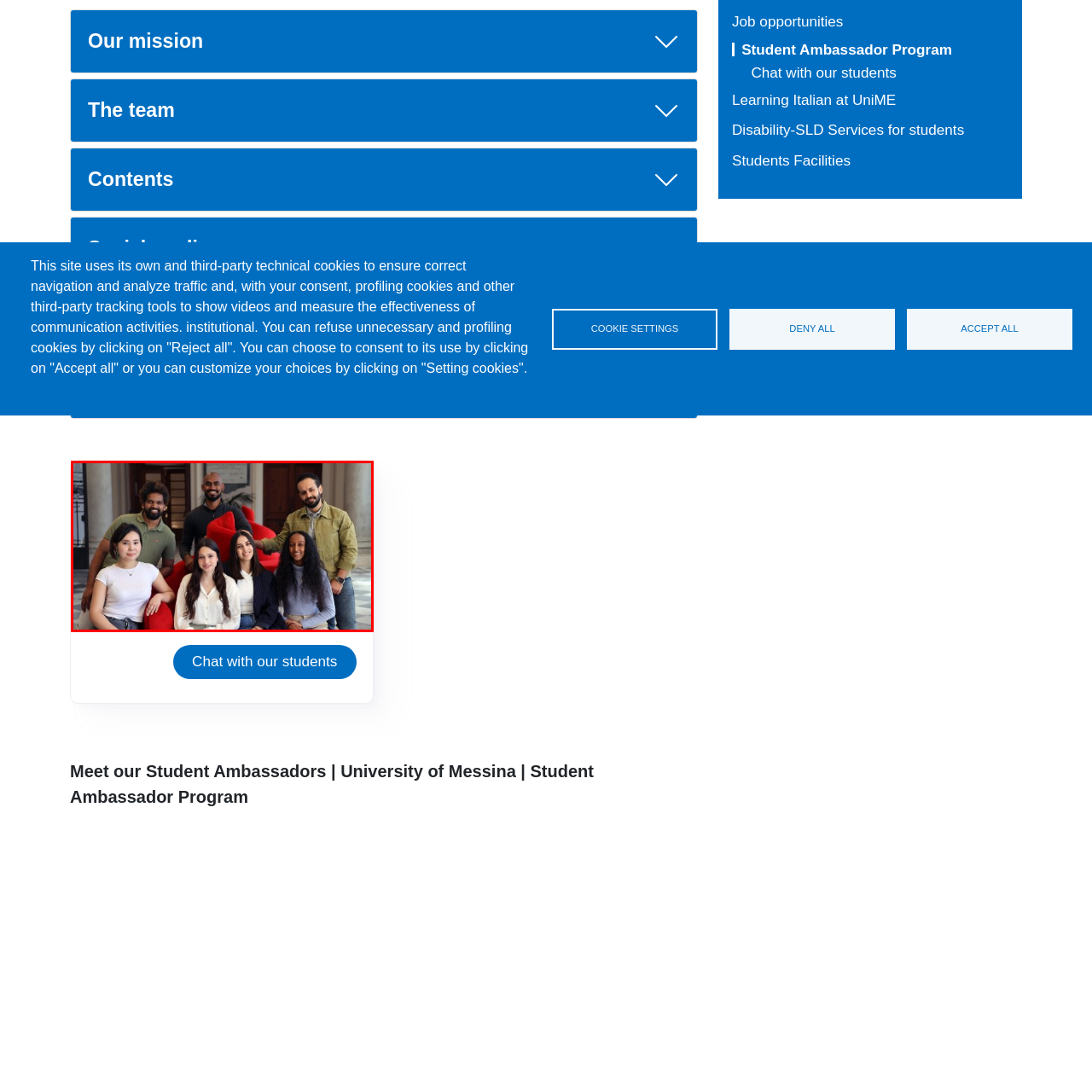What is the purpose of the Student Ambassador Program?
Inspect the image enclosed by the red bounding box and provide a detailed and comprehensive answer to the question.

According to the image description, the Student Ambassador Program is designed to connect prospective students with current students for shared experiences and guidance, which implies that the program aims to facilitate connections between prospective and current students.